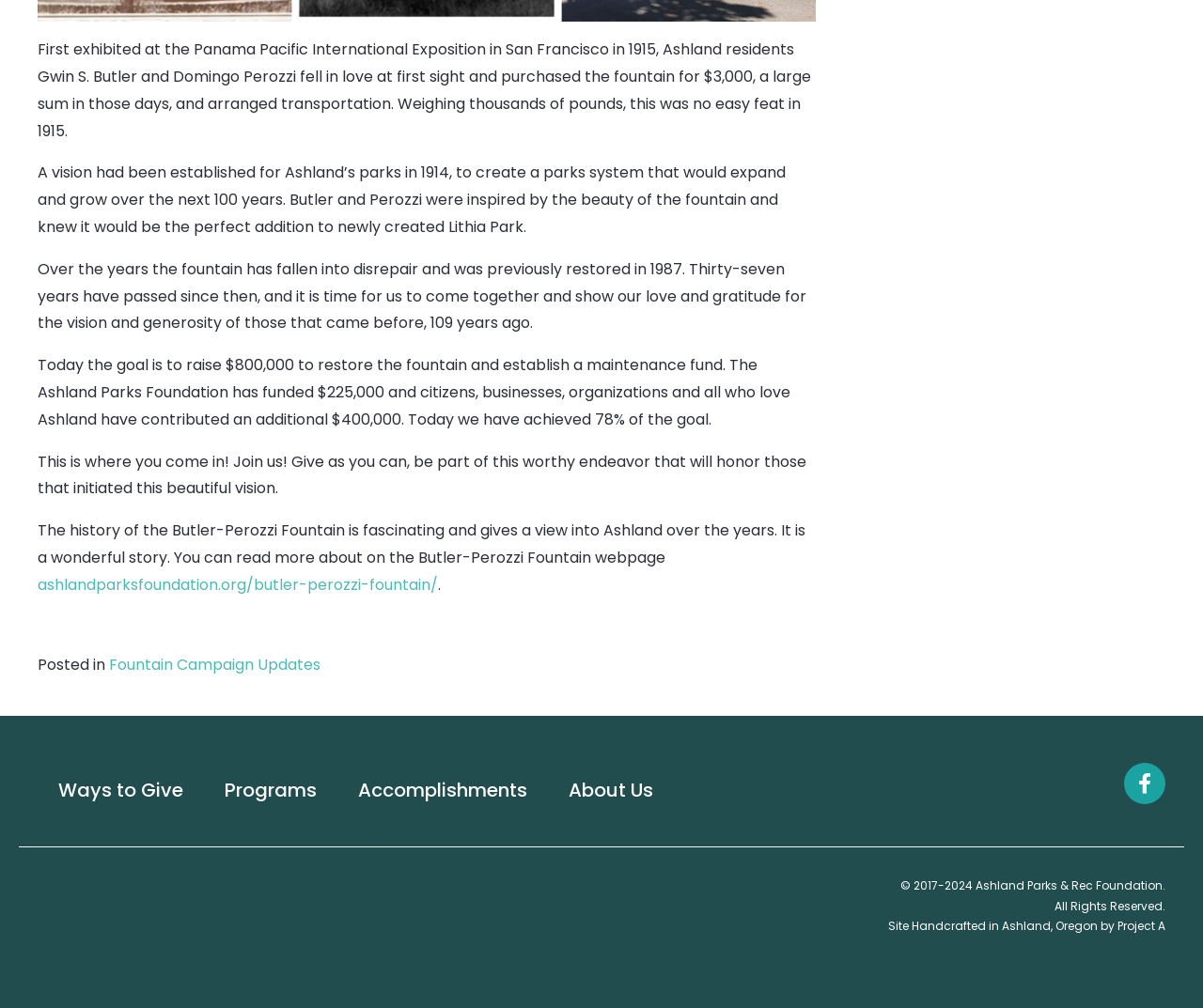Using floating point numbers between 0 and 1, provide the bounding box coordinates in the format (top-left x, top-left y, bottom-right x, bottom-right y). Locate the UI element described here: About Us

[0.459, 0.752, 0.556, 0.817]